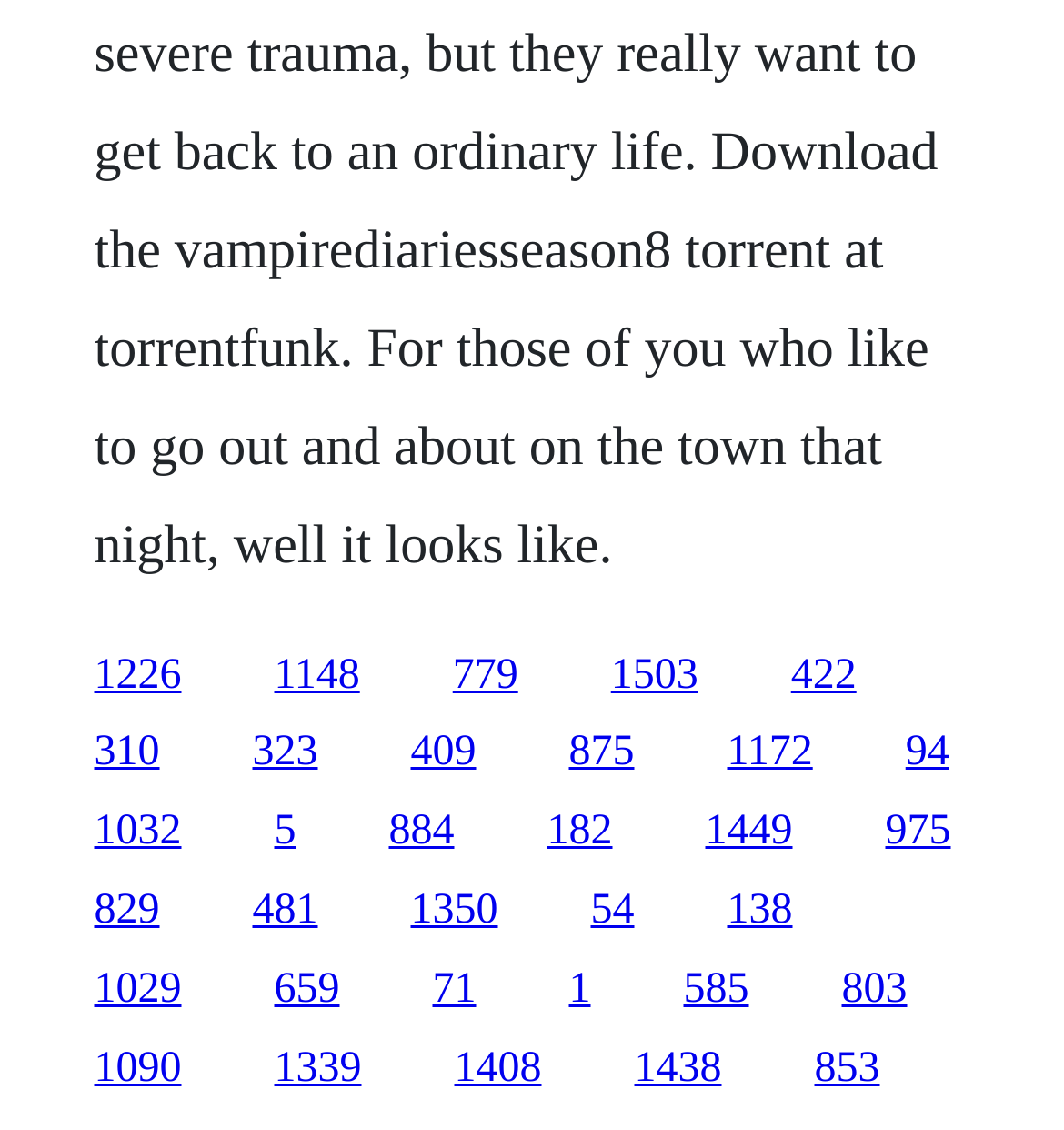Please provide a one-word or phrase answer to the question: 
How many links are on the webpage?

25